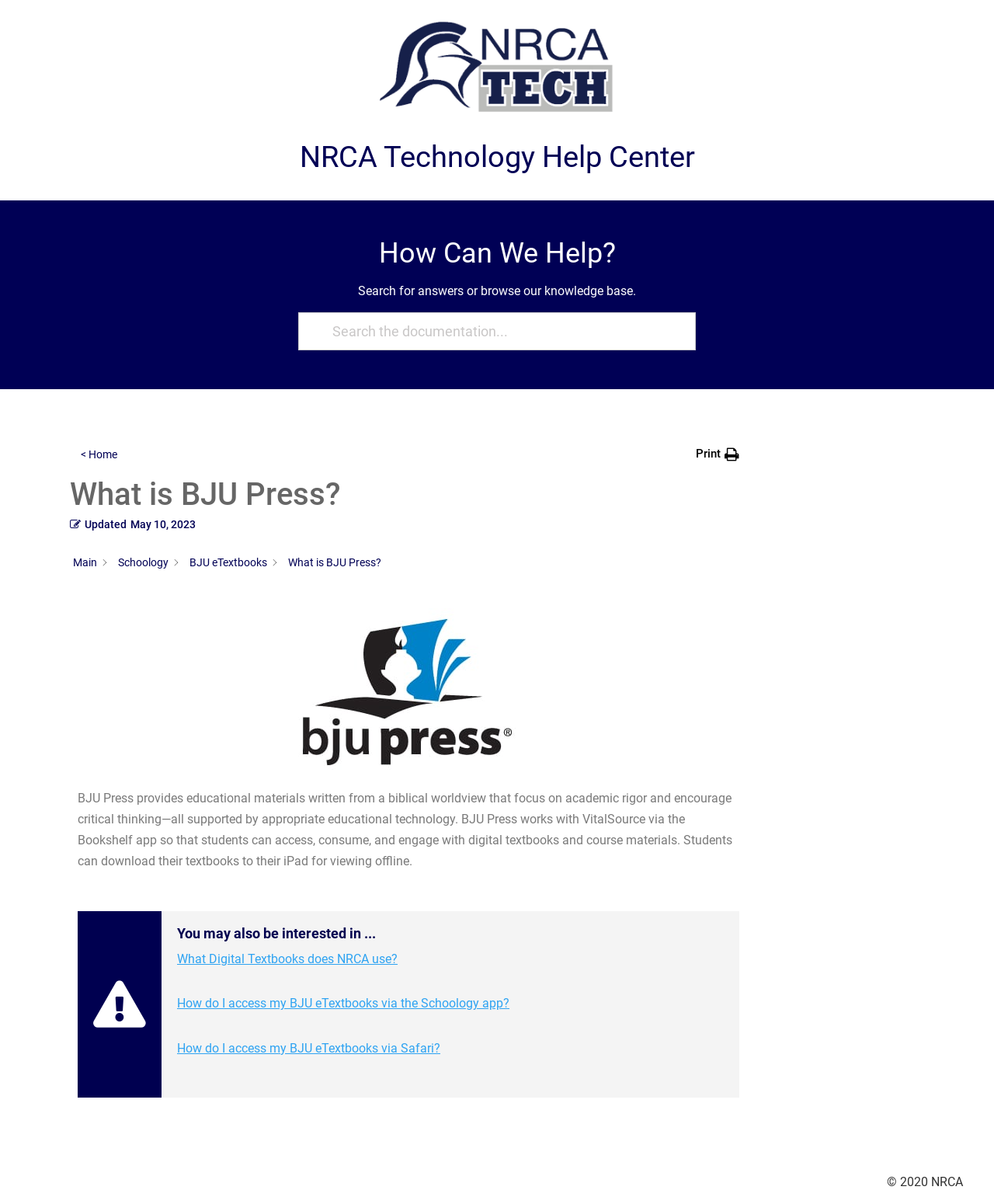Specify the bounding box coordinates of the element's region that should be clicked to achieve the following instruction: "View What Digital Textbooks does NRCA use?". The bounding box coordinates consist of four float numbers between 0 and 1, in the format [left, top, right, bottom].

[0.178, 0.79, 0.4, 0.802]